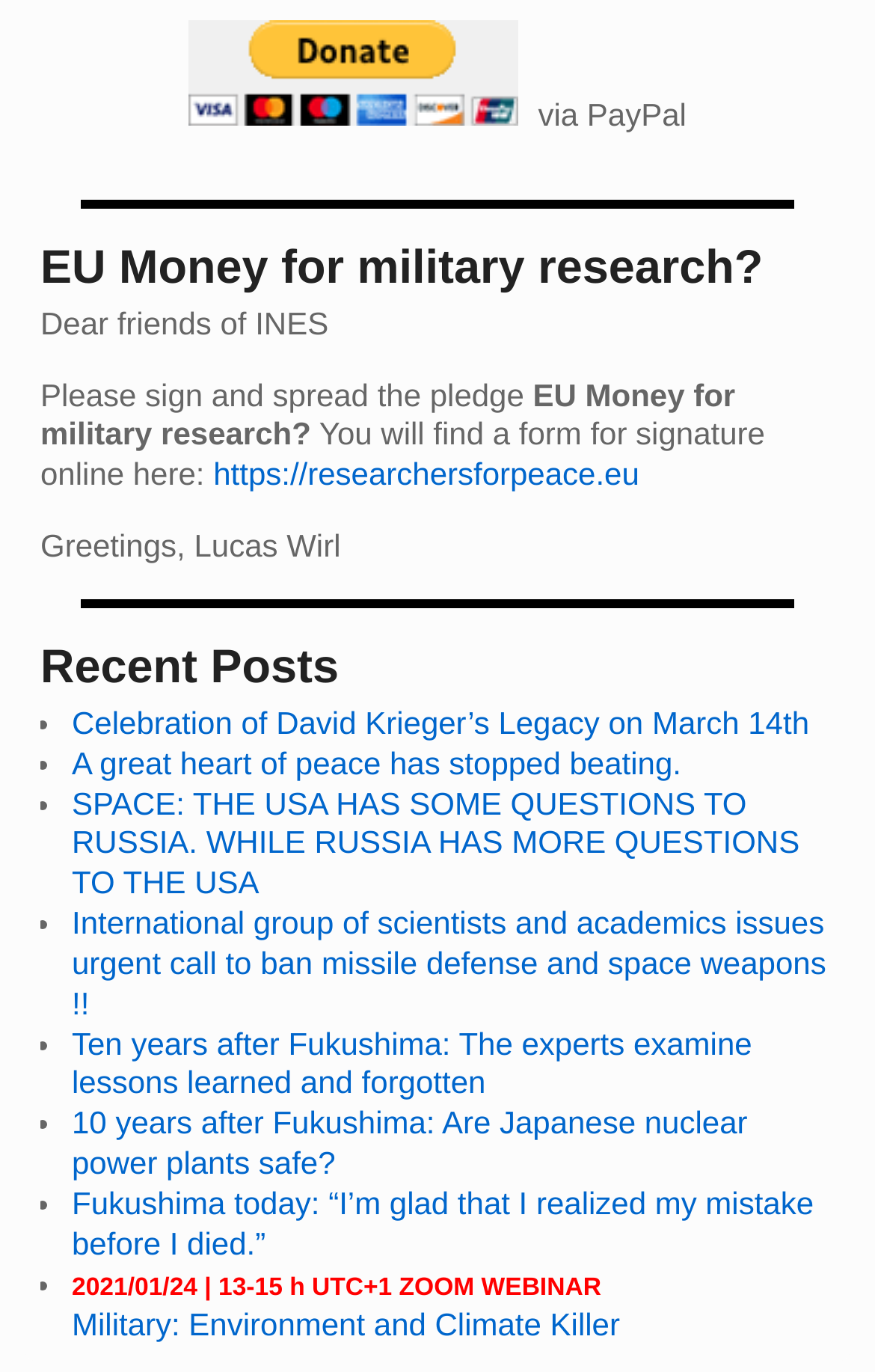Identify the bounding box coordinates of the clickable section necessary to follow the following instruction: "Sign the pledge". The coordinates should be presented as four float numbers from 0 to 1, i.e., [left, top, right, bottom].

[0.244, 0.333, 0.731, 0.359]